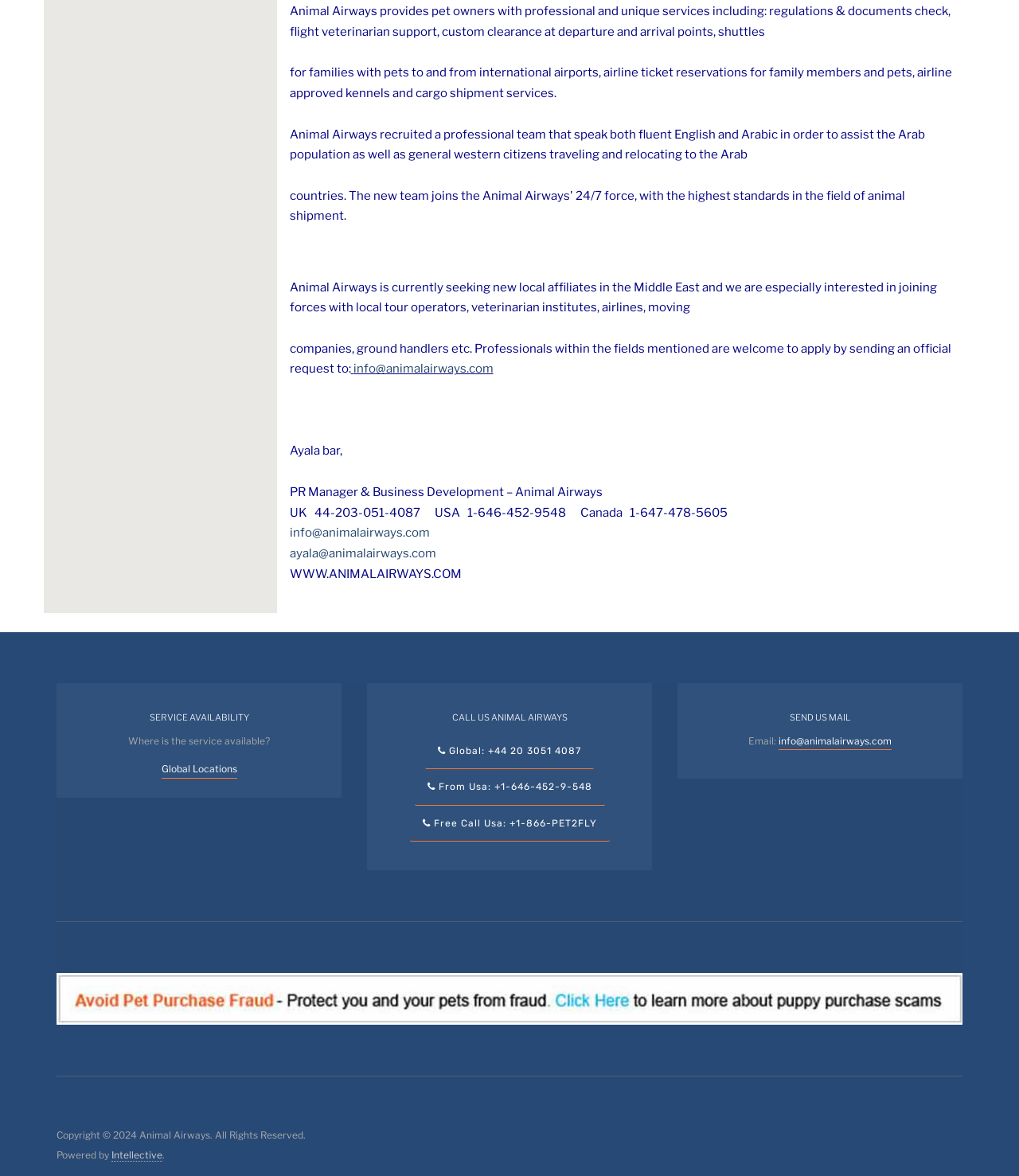Mark the bounding box of the element that matches the following description: "Apostasy".

None